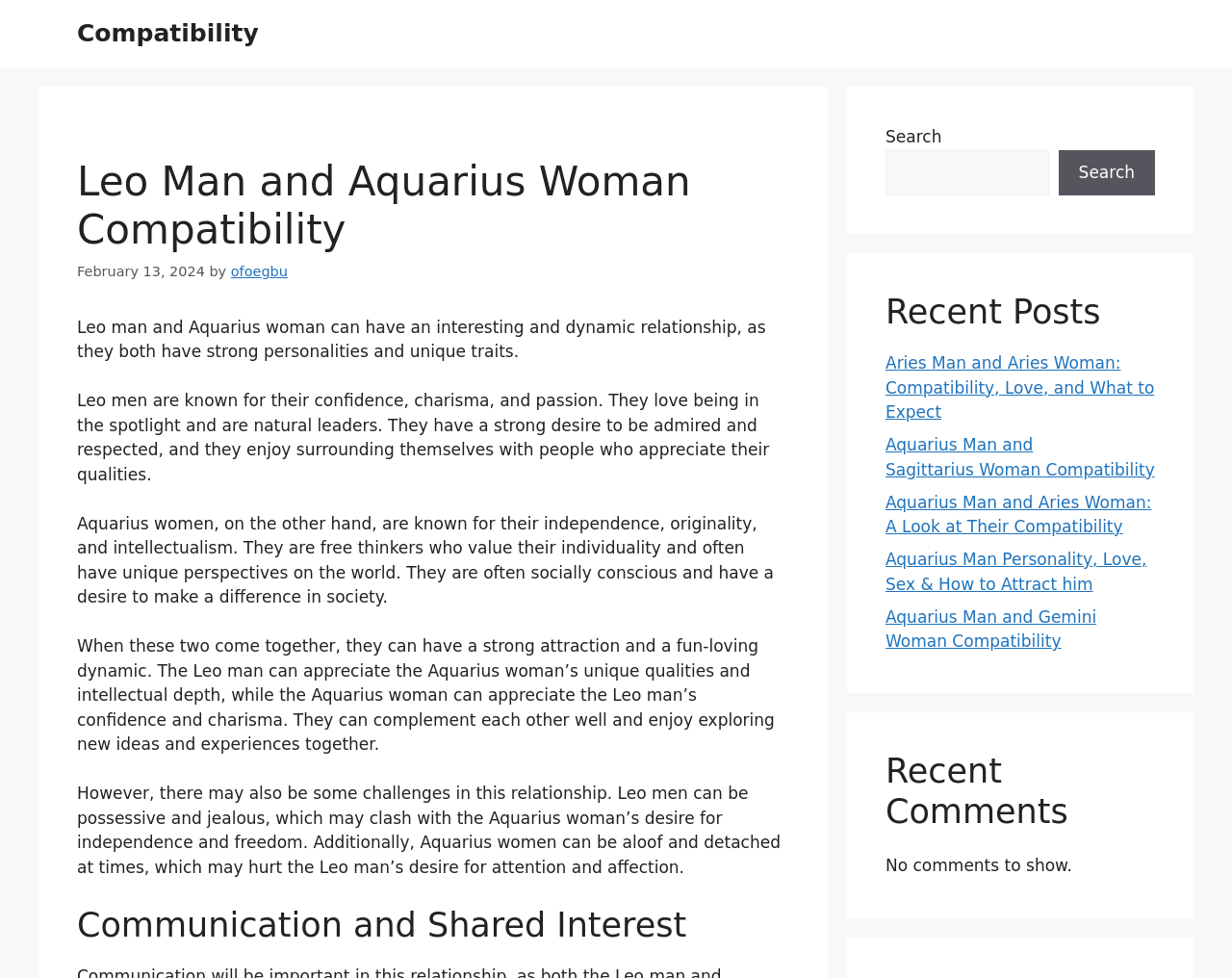Using the provided element description: "parent_node: Search name="s"", determine the bounding box coordinates of the corresponding UI element in the screenshot.

[0.719, 0.153, 0.851, 0.2]